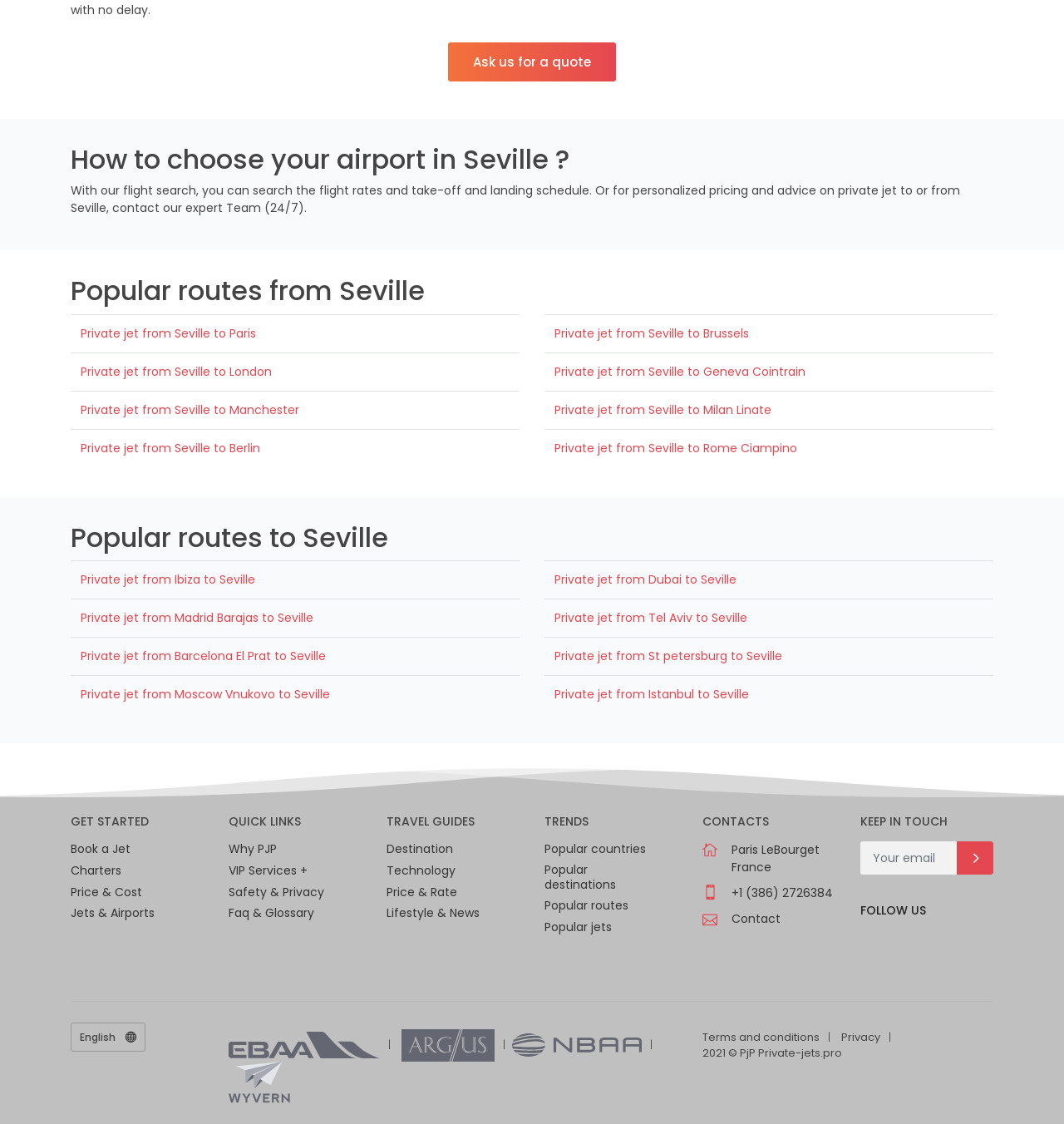Review the image closely and give a comprehensive answer to the question: What is the heading above the 'Popular routes to Seville' section?

The heading 'Popular routes to Seville' is displayed above a table listing various routes to Seville, including private jets from Ibiza, Madrid Barajas, Barcelona El Prat, Moscow Vnukovo, and Dubai.